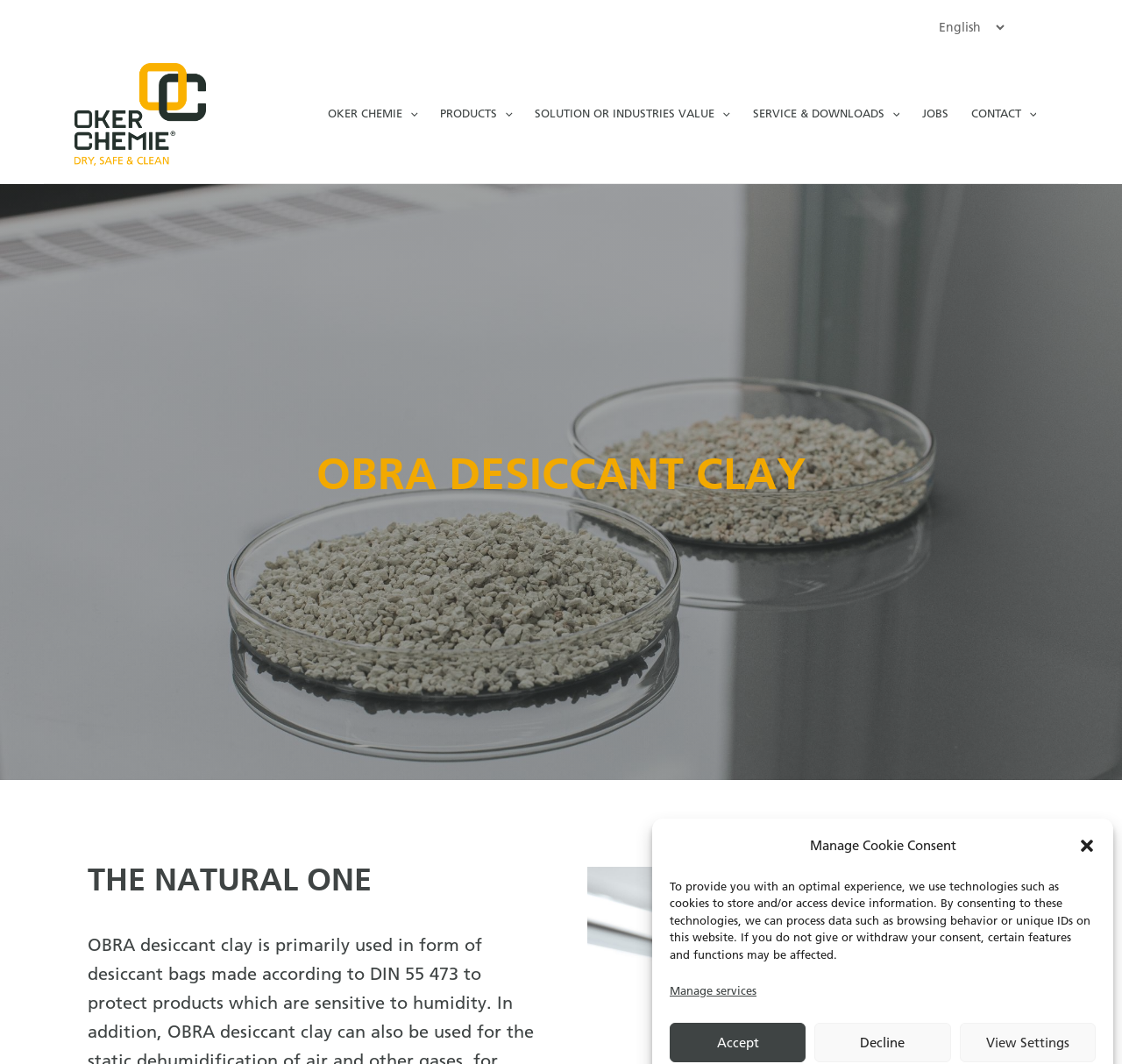Determine the bounding box coordinates of the section I need to click to execute the following instruction: "Close the dialogue". Provide the coordinates as four float numbers between 0 and 1, i.e., [left, top, right, bottom].

[0.961, 0.787, 0.977, 0.803]